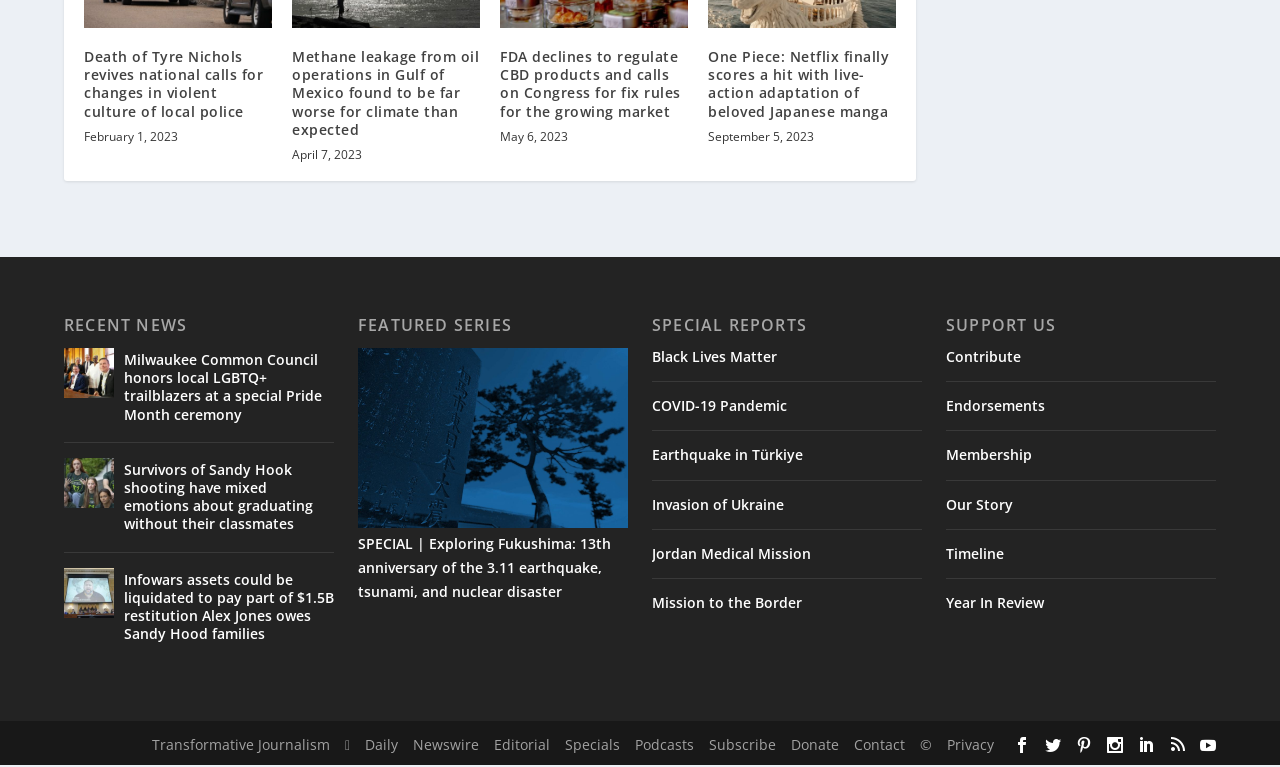Determine the bounding box coordinates for the UI element with the following description: "Invasion of Ukraine". The coordinates should be four float numbers between 0 and 1, represented as [left, top, right, bottom].

[0.509, 0.648, 0.612, 0.672]